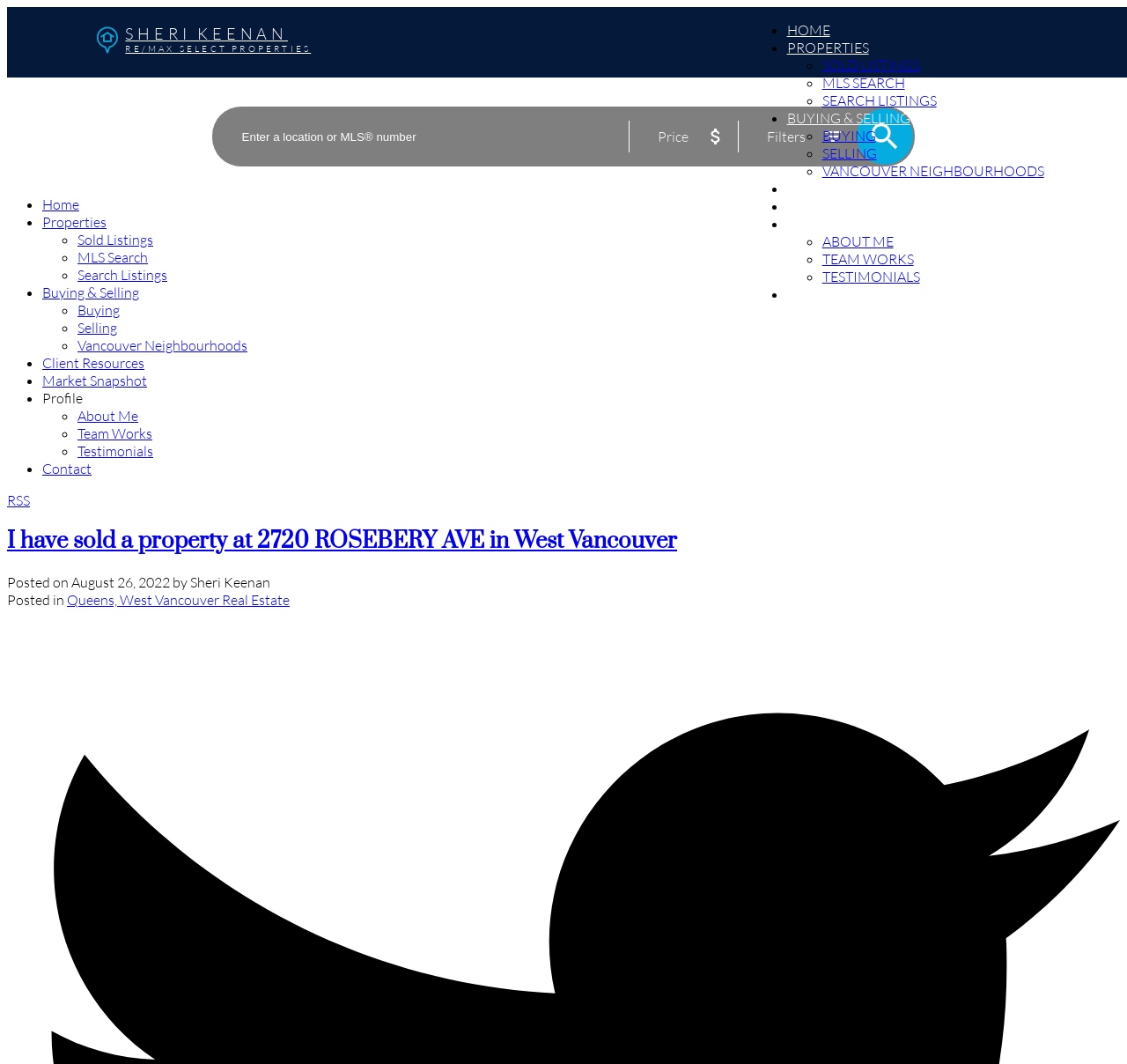Please locate the clickable area by providing the bounding box coordinates to follow this instruction: "go to contact page".

None